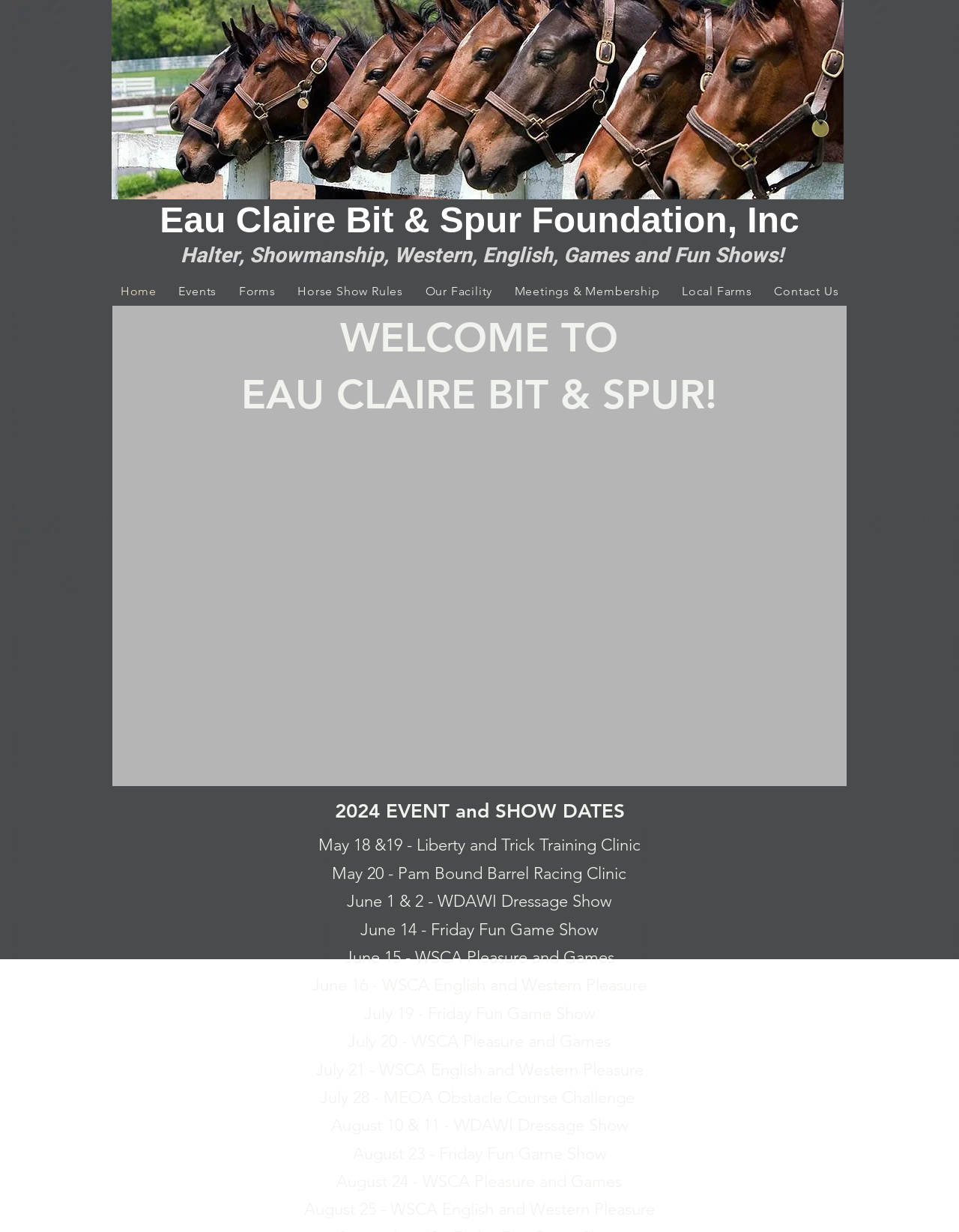What is the name of the organization hosting these events?
Based on the screenshot, provide your answer in one word or phrase.

Eau Claire Bit and Spur Foundation, Inc.